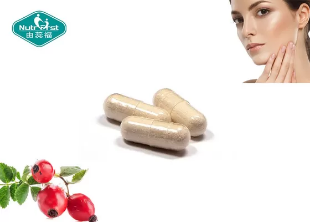What is the Nutrifirst logo used for?
Craft a detailed and extensive response to the question.

The Nutrifirst logo is prominently displayed at the top of the image, which reinforces the brand's identity and conveys a sense of trust in the quality of the health solutions offered by the company.